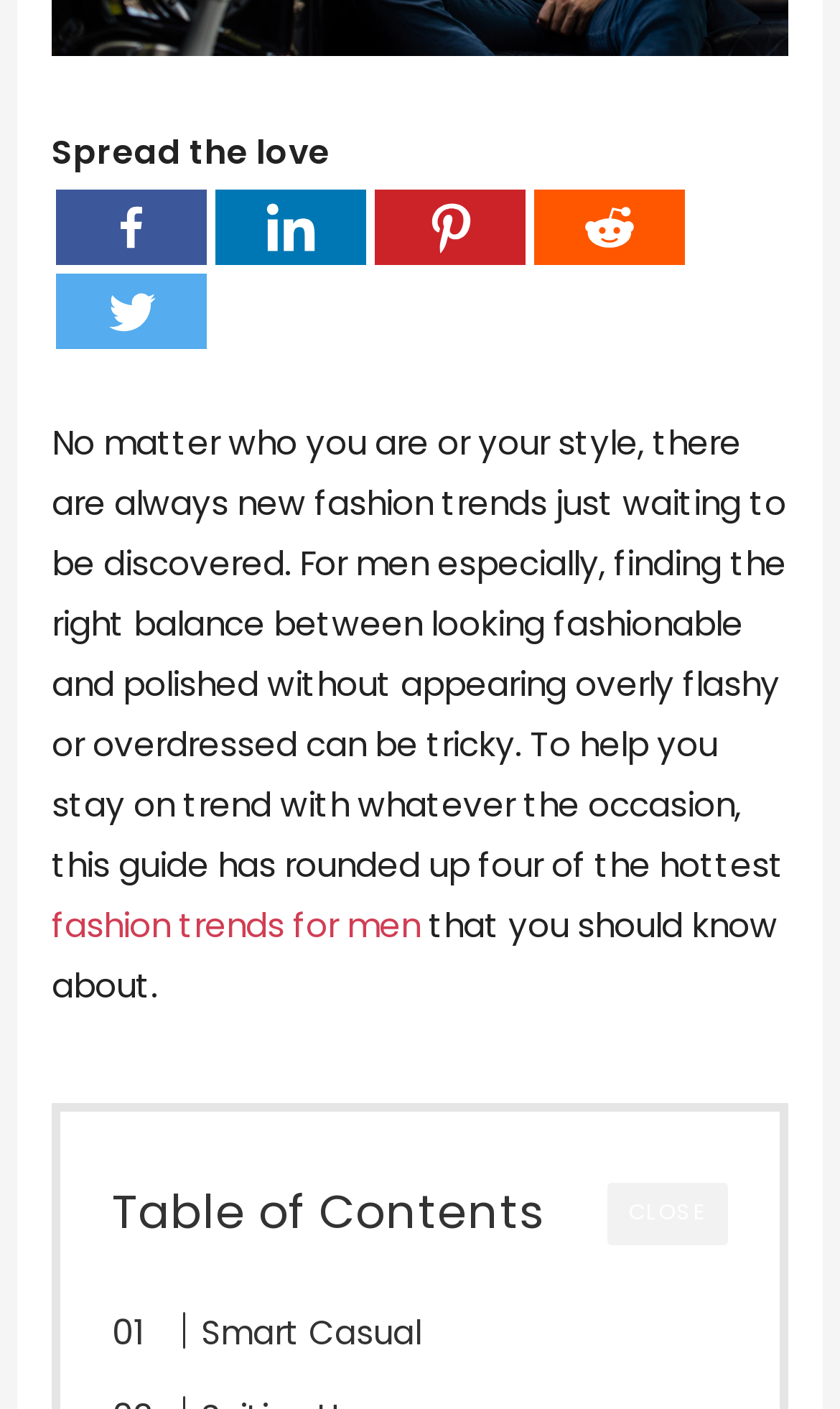Locate the bounding box for the described UI element: "CLOSE". Ensure the coordinates are four float numbers between 0 and 1, formatted as [left, top, right, bottom].

[0.723, 0.839, 0.867, 0.883]